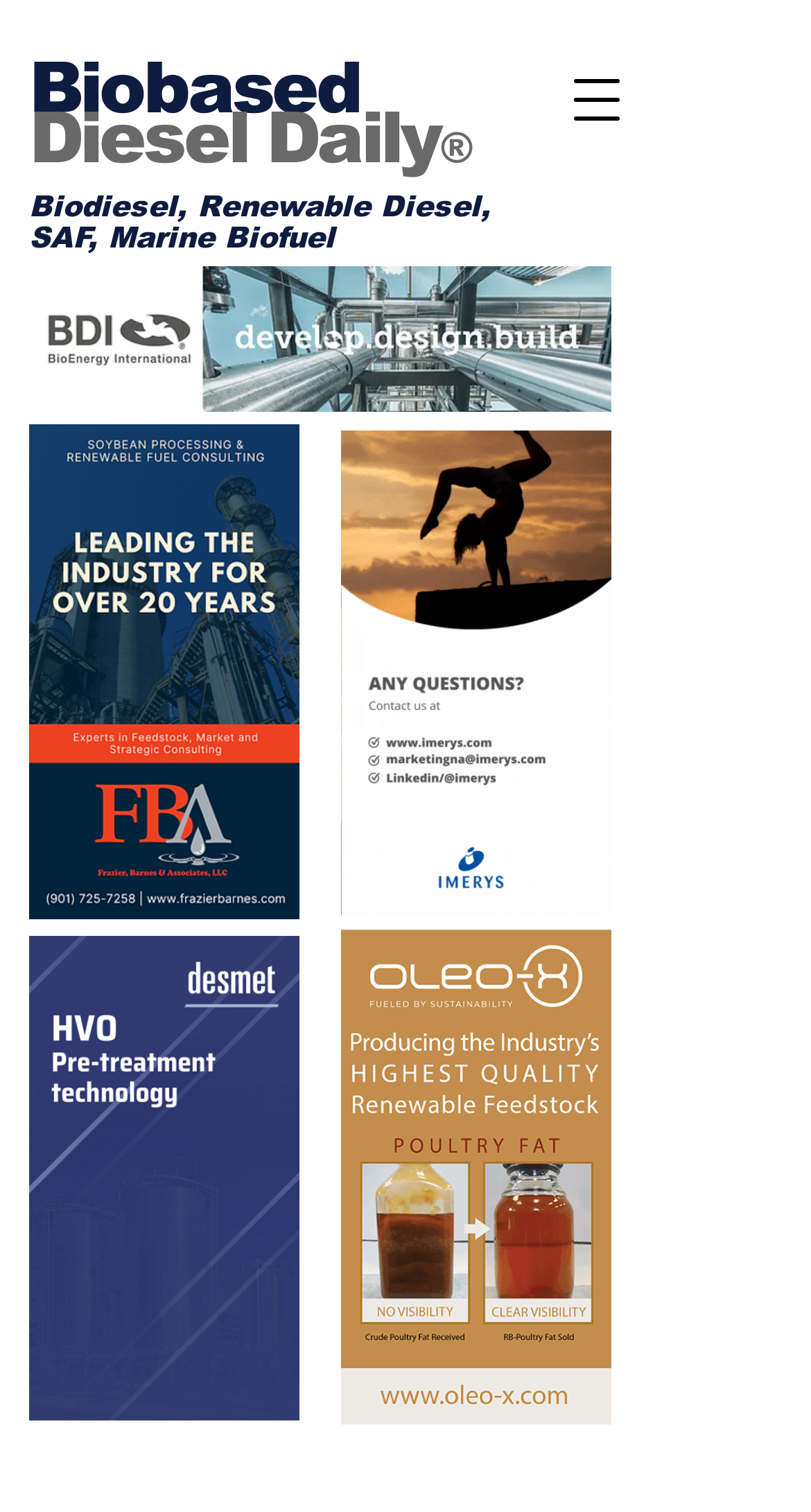Answer the question with a single word or phrase: 
What is the text above the navigation menu button?

Biodiesel, Renewable Diesel, SAF, Marine Biofuel